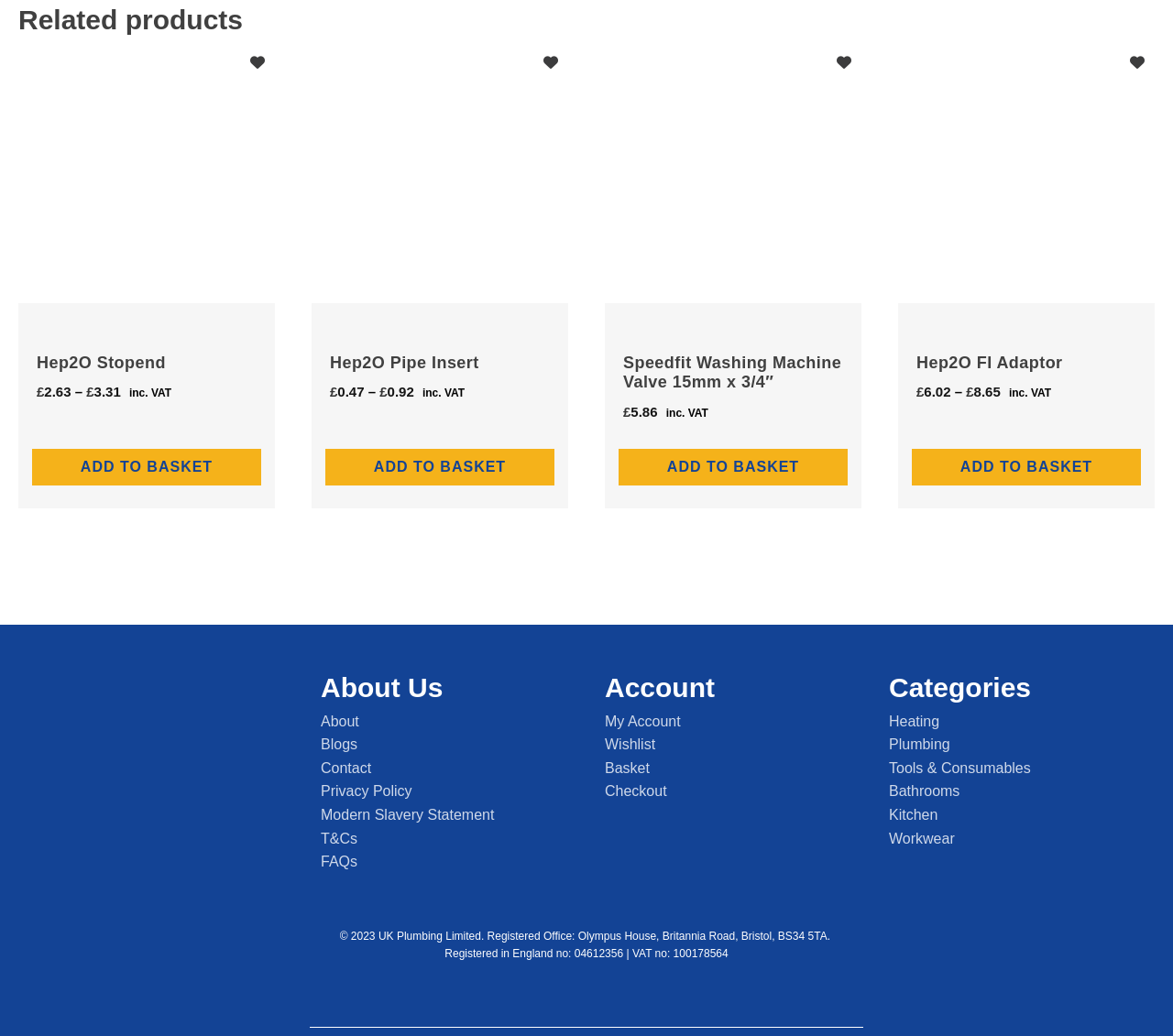Please find the bounding box coordinates of the clickable region needed to complete the following instruction: "Go to About Us page". The bounding box coordinates must consist of four float numbers between 0 and 1, i.e., [left, top, right, bottom].

[0.273, 0.642, 0.378, 0.685]